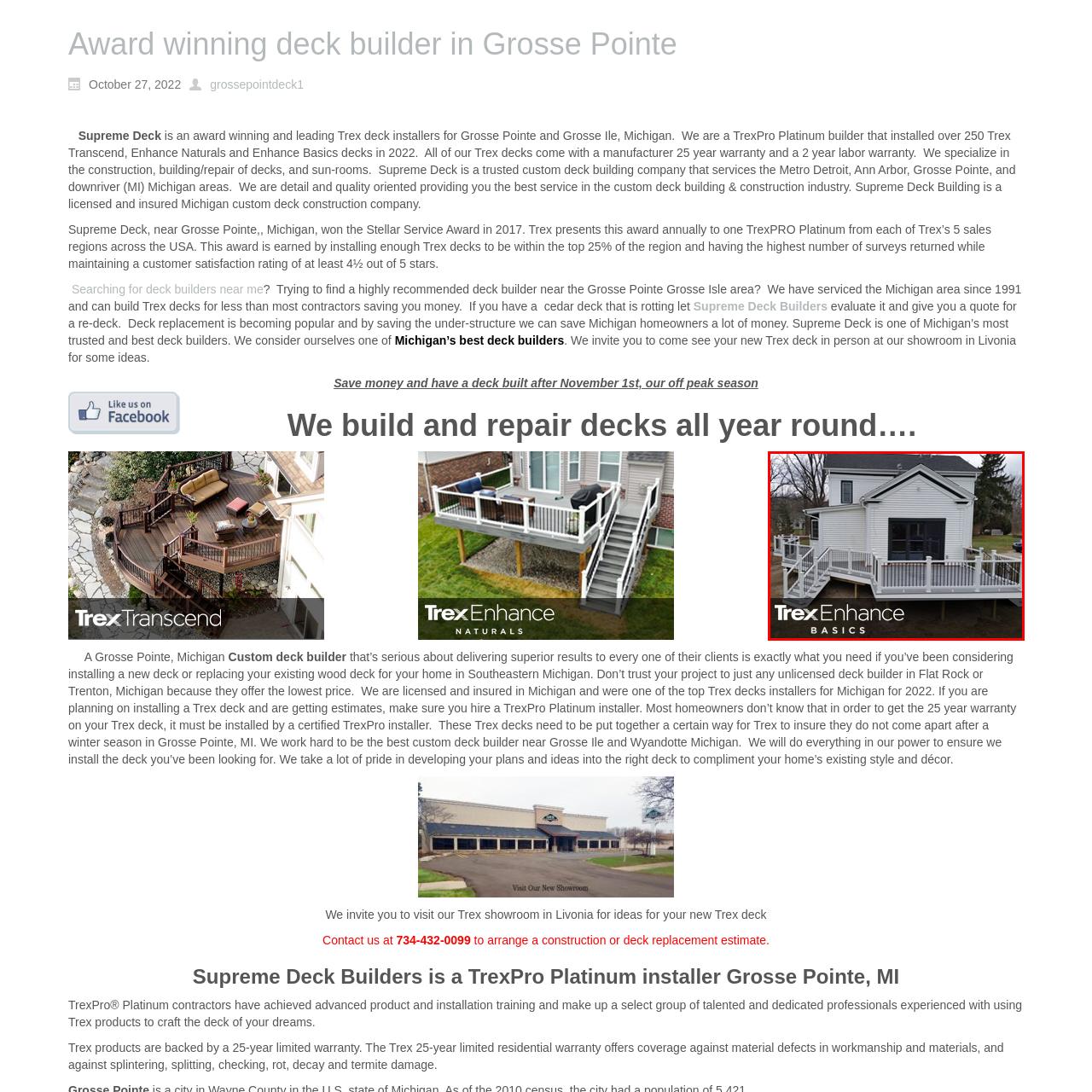Please examine the image highlighted by the red rectangle and provide a comprehensive answer to the following question based on the visual information present:
What is the warranty period for Trex products?

The caption highlights that Trex products, including those used in this deck construction, are backed by a 25-year warranty, which is a testament to the company's commitment to quality and customer satisfaction.